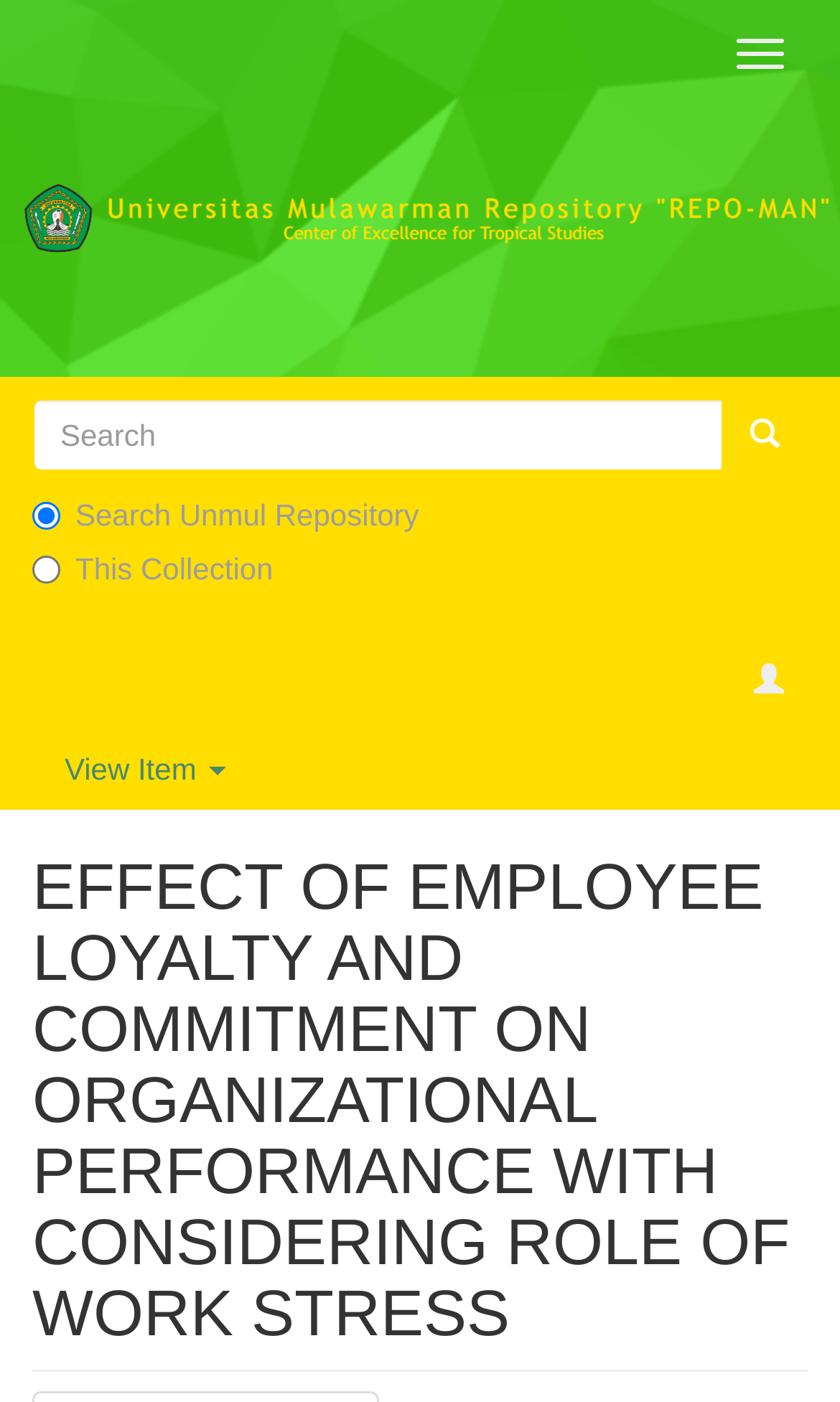Given the description: "parent_node: Search Unmul Repository name="scope"", determine the bounding box coordinates of the UI element. The coordinates should be formatted as four float numbers between 0 and 1, [left, top, right, bottom].

[0.038, 0.358, 0.072, 0.378]